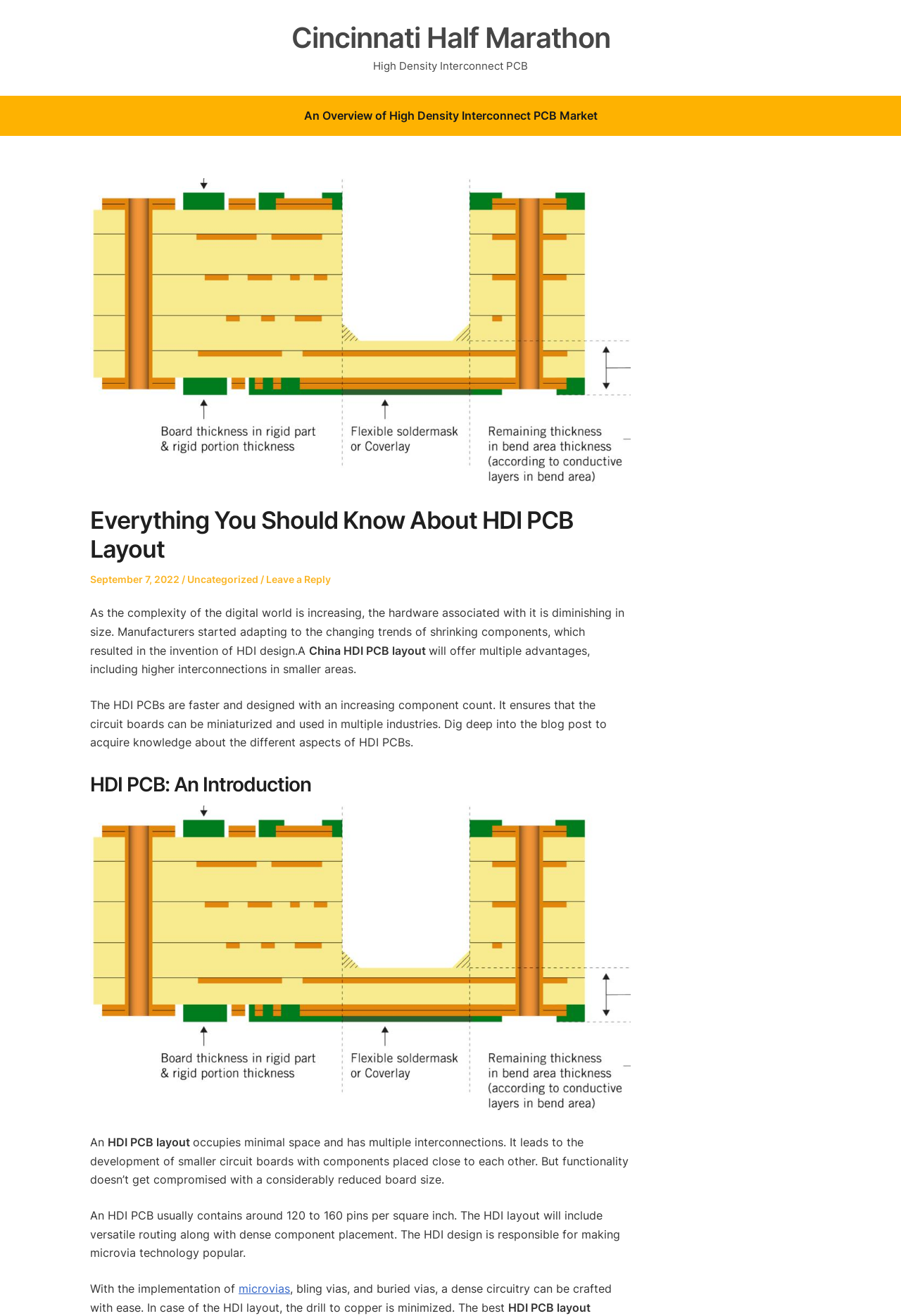Detail the various sections and features of the webpage.

This webpage is about HDI PCB layout, with a focus on its introduction, advantages, and design aspects. At the top, there is a link to "Cincinnati Half Marathon" and a static text "High Density Interconnect PCB". Below them, a navigation menu labeled "Menu" spans the entire width of the page.

The main content is divided into sections, starting with a heading "Everything You Should Know About HDI PCB Layout" followed by a publication date "September 7, 2022" and categories "Uncategorized". There is also a link to "Leave a Reply" at the bottom of this section.

The first section of the content discusses the increasing complexity of the digital world and how it led to the invention of HDI design. It highlights the advantages of HDI PCB layout, including higher interconnections in smaller areas. This section is accompanied by an image labeled "HDI PCB Layout" on the right side.

The next section is headed "HDI PCB: An Introduction" and features a large figure that takes up most of the page width. This section explains the characteristics of HDI PCBs, such as their ability to miniaturize circuit boards and their use in multiple industries.

The following sections delve deeper into the design aspects of HDI PCBs, including their ability to occupy minimal space, their dense component placement, and the use of microvia technology. There are also links to related terms, such as "microvias". Throughout the page, there are several static texts that provide detailed information about HDI PCB layout and its applications.